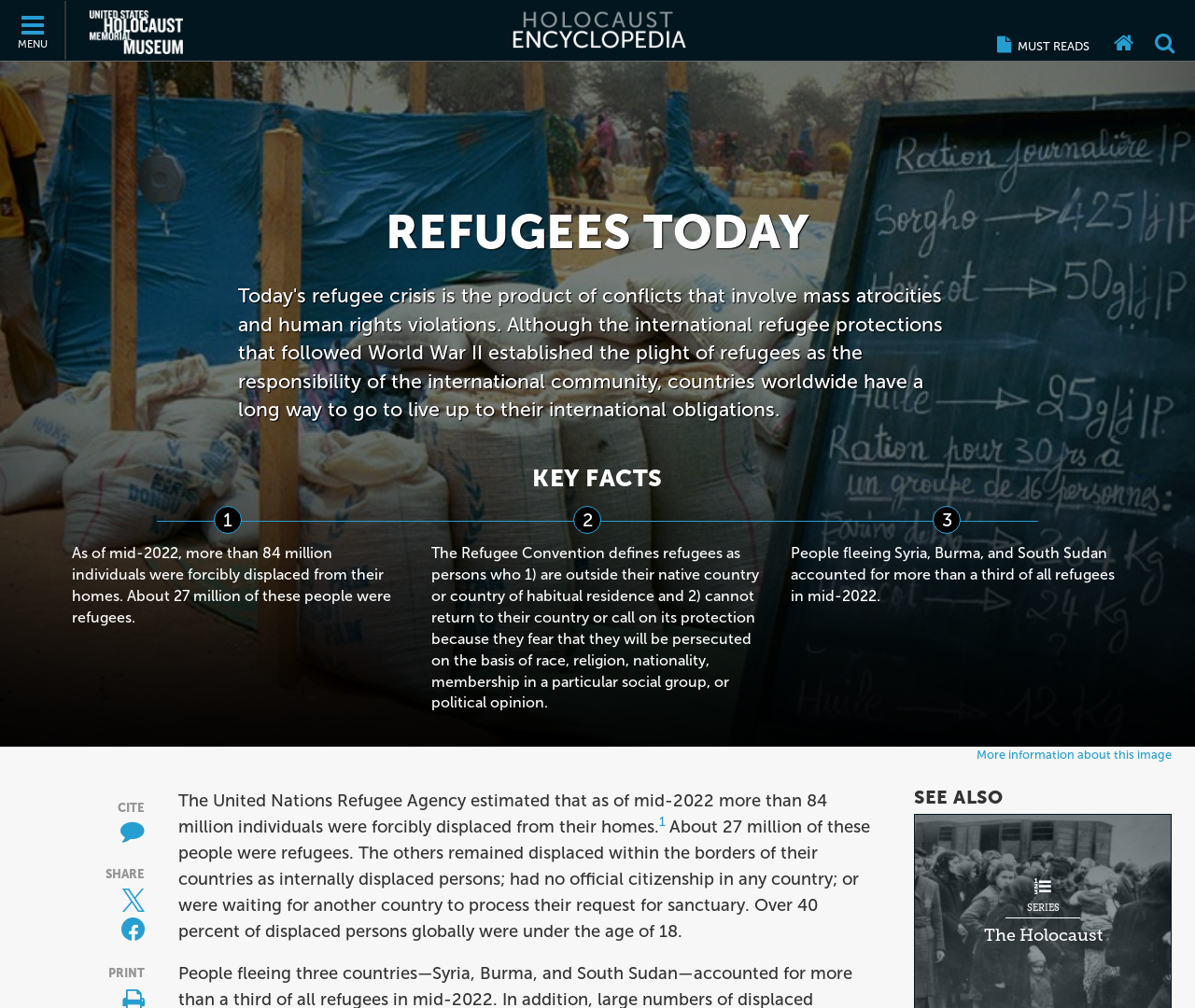Provide a short answer to the following question with just one word or phrase: How many refugees were there as of mid-2022?

27 million